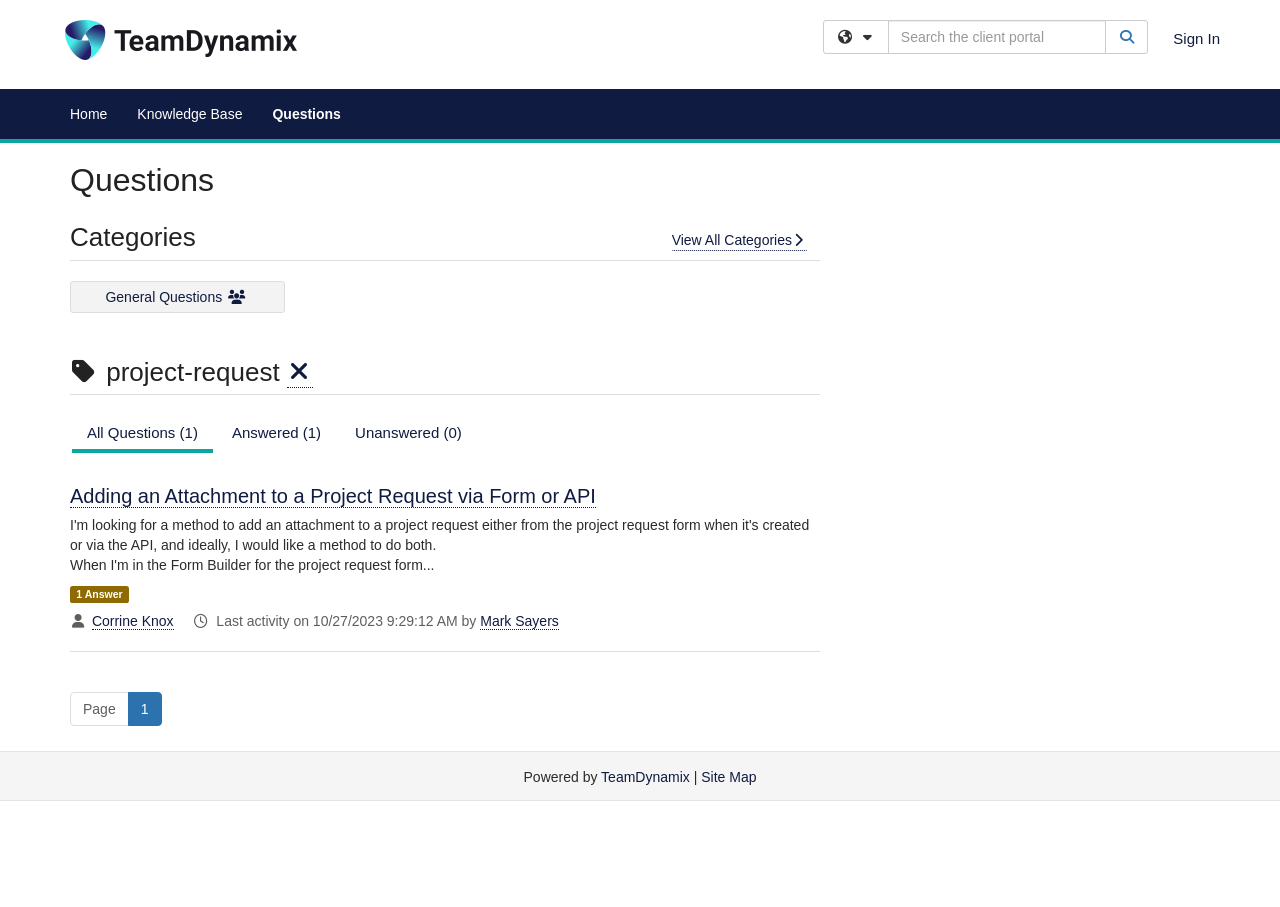Look at the image and give a detailed response to the following question: What is the title of the first question?

I looked at the links under the 'Questions' heading and found the first question, which is 'Adding an Attachment to a Project Request via Form or API'.